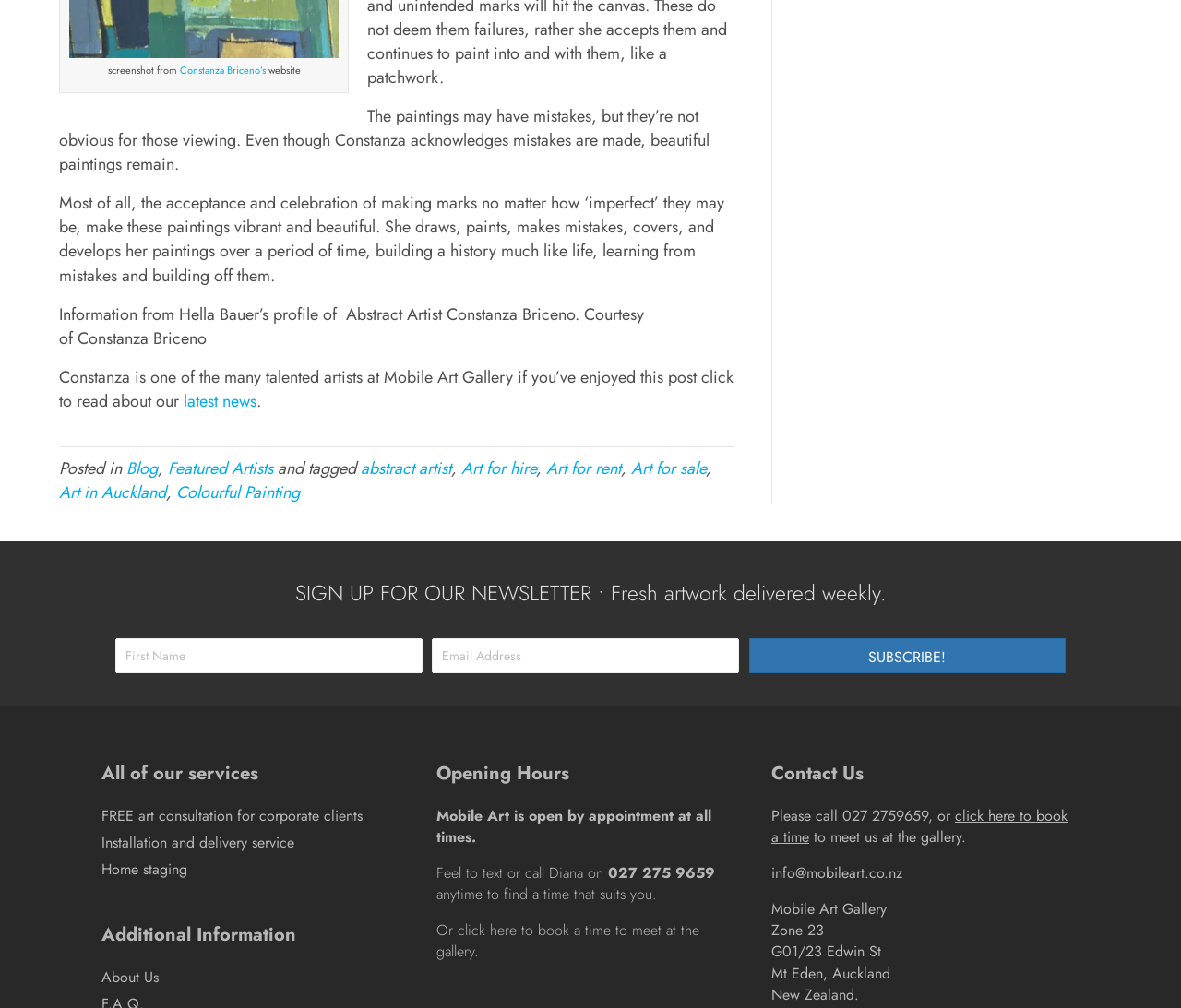What is the name of the art gallery?
Can you provide a detailed and comprehensive answer to the question?

The text 'Mobile Art Gallery' is mentioned in the section 'Contact Us' which provides the address and contact information of the gallery.